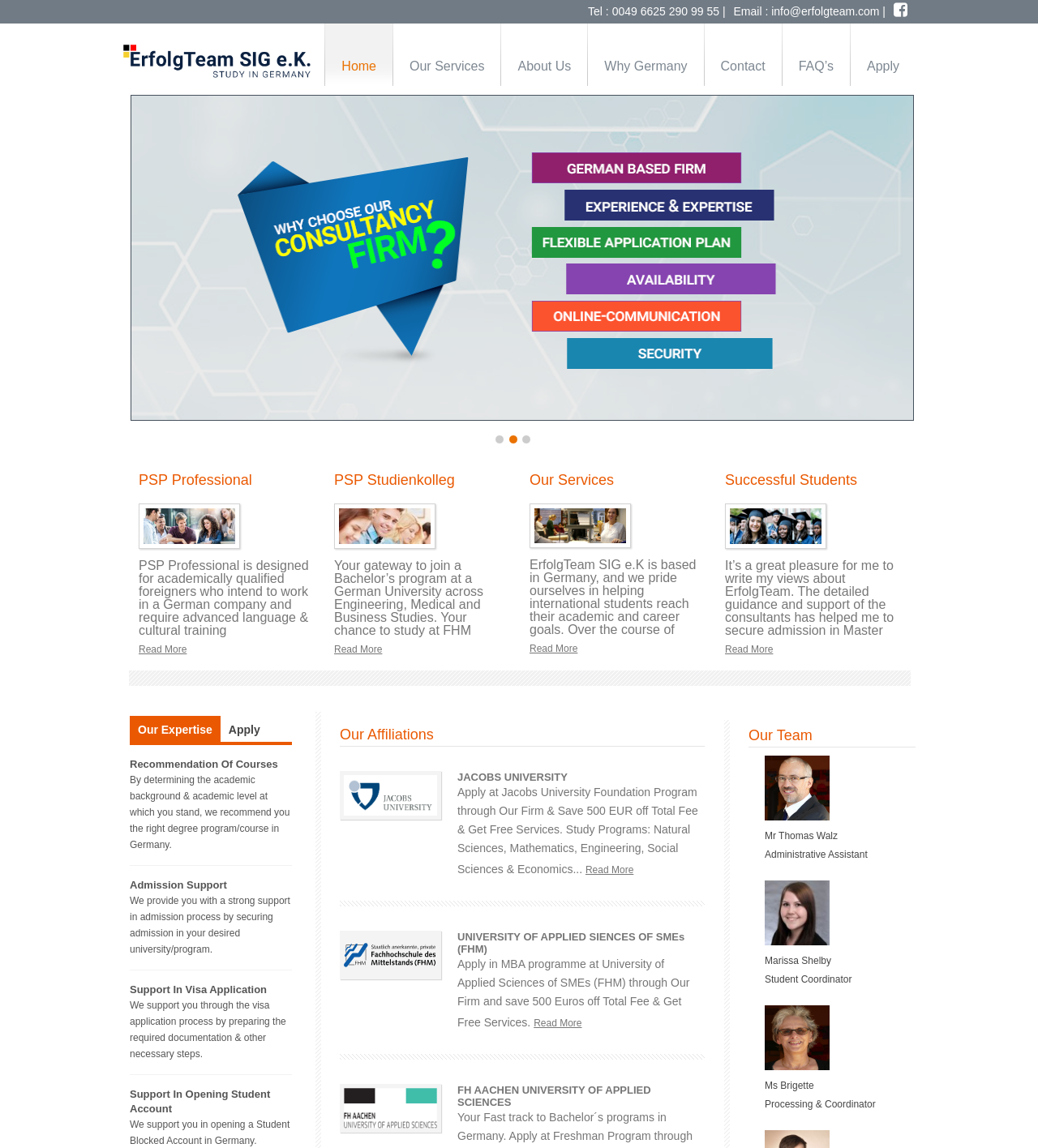What is the name of the university that offers an MBA program?
Using the screenshot, give a one-word or short phrase answer.

University of Applied Sciences of SMEs (FHM)